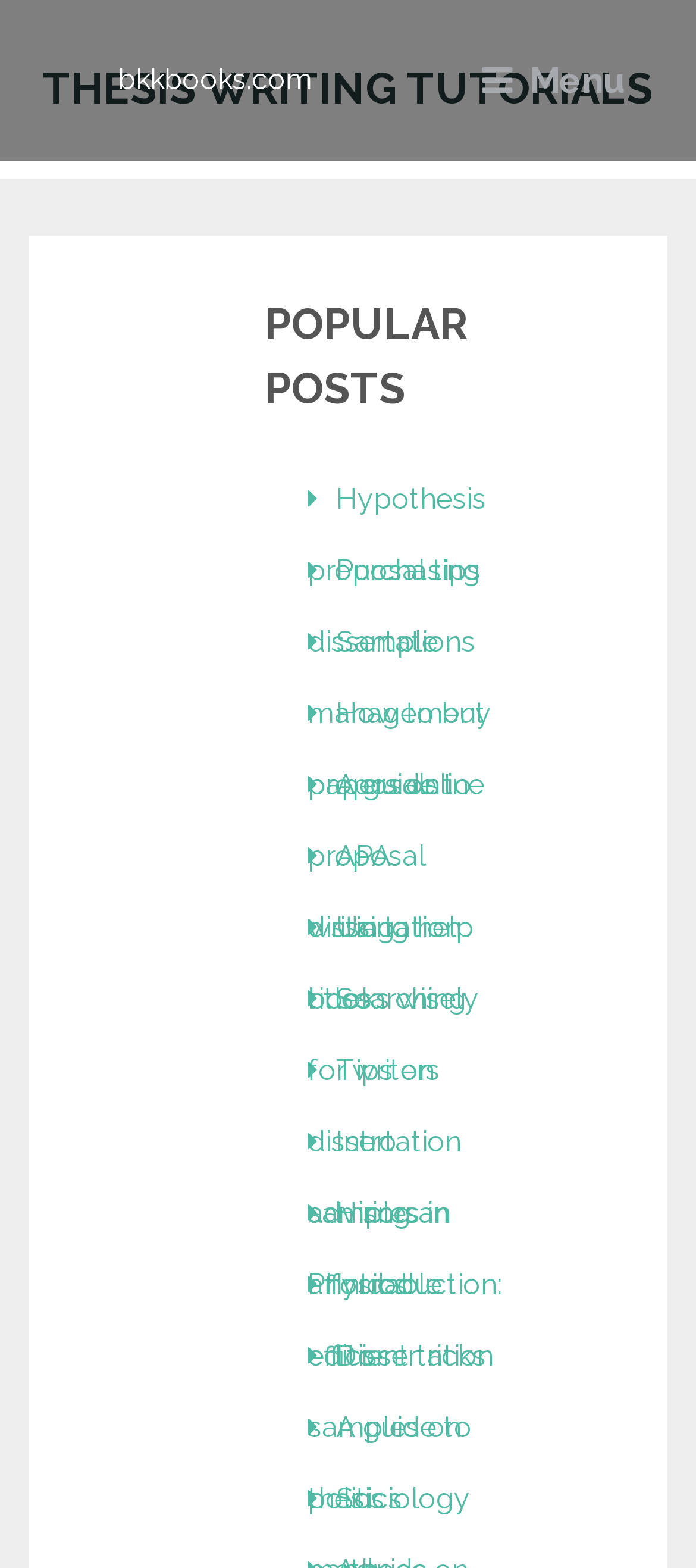What is the topic of the first link under 'POPULAR POSTS'?
Please provide a single word or phrase in response based on the screenshot.

Hypothesis proposal tips